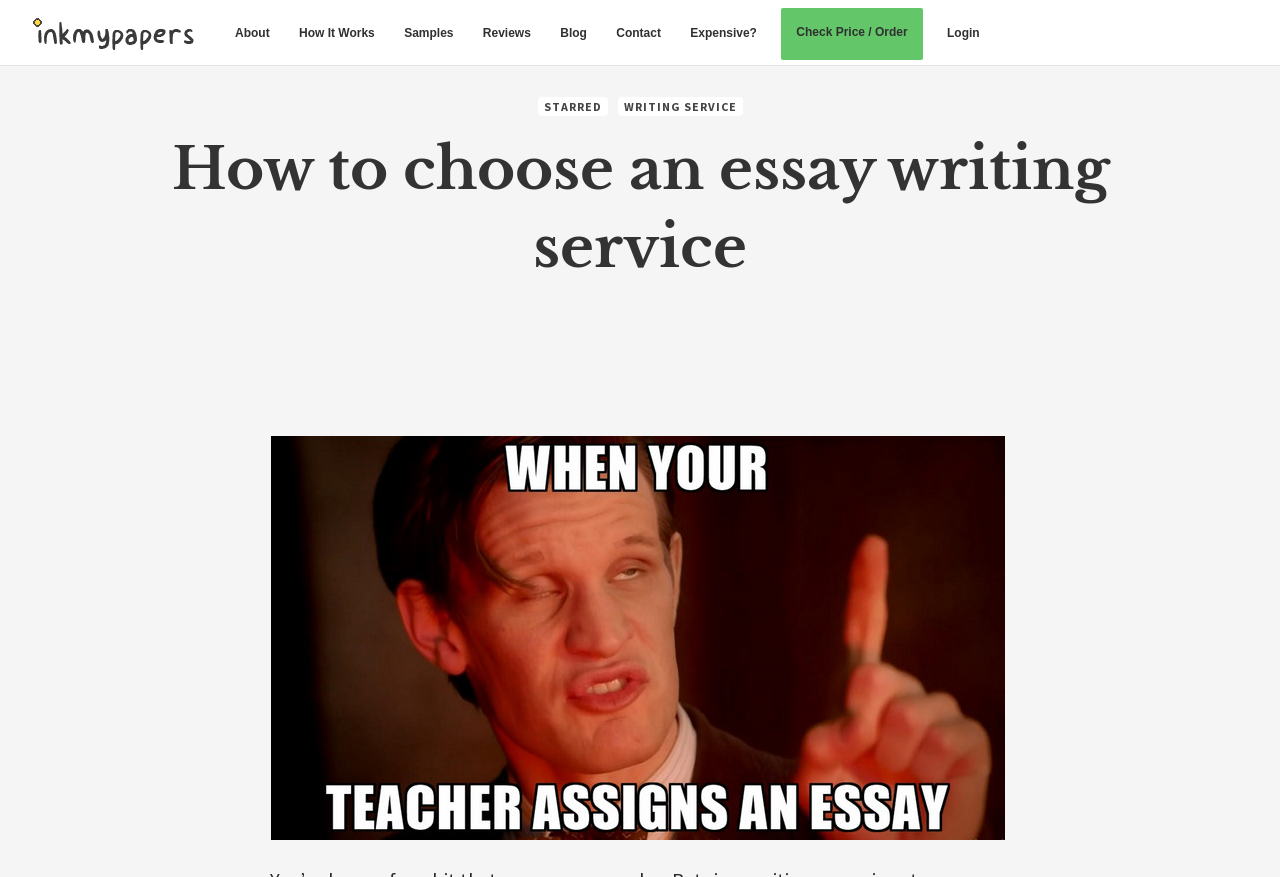Please provide the bounding box coordinates for the element that needs to be clicked to perform the following instruction: "Check the 'Reviews' section". The coordinates should be given as four float numbers between 0 and 1, i.e., [left, top, right, bottom].

[0.366, 0.0, 0.426, 0.075]